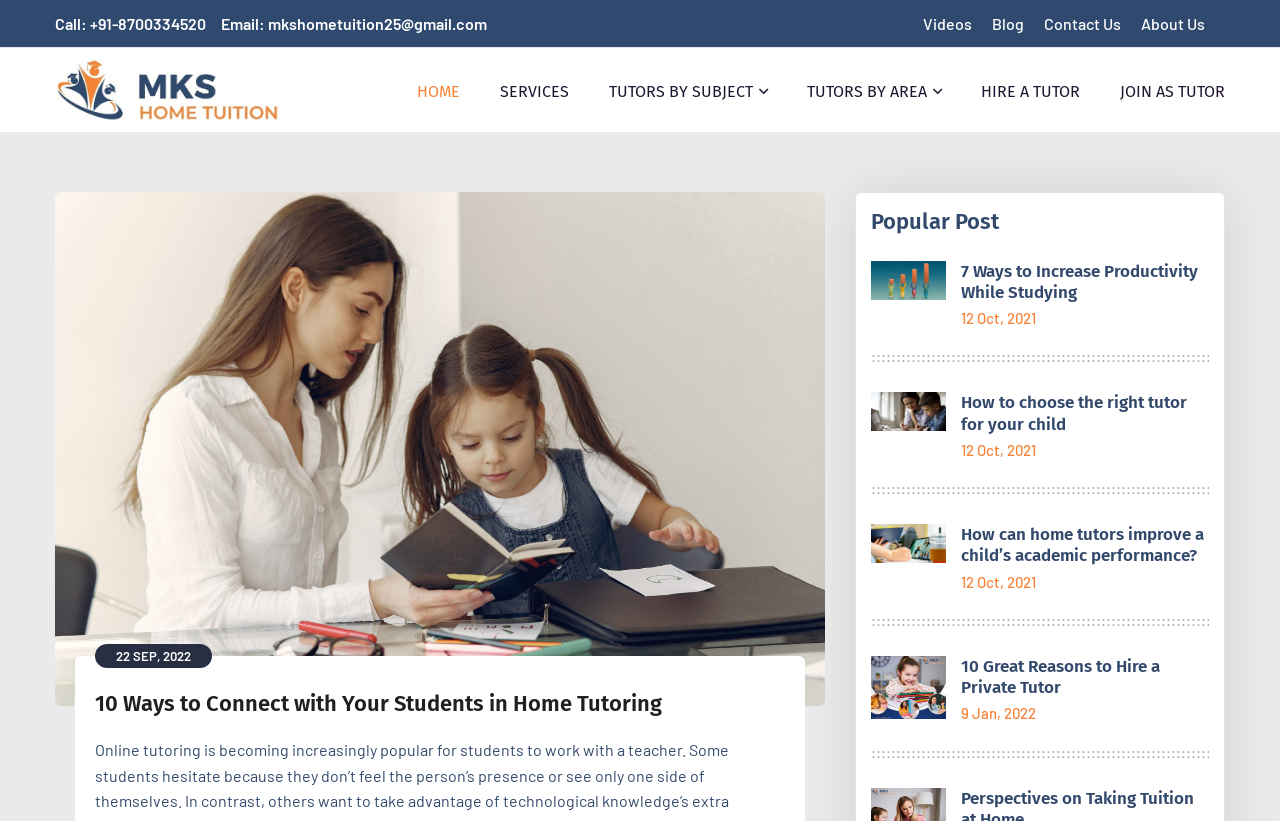Provide a comprehensive caption for the webpage.

The webpage is about MKS Home Tuition, a platform that offers home tutoring services. At the top left corner, there is a contact section with a phone number (+91-8700334520) and an email address (mkshometuition25@gmail.com). Next to it, there are links to "Videos", "Blog", "Contact Us", and "About Us". 

Below the contact section, there is a navigation menu with links to "HOME", "SERVICES", "TUTORS BY SUBJECT", "TUTORS BY AREA", "HIRE A TUTOR", and "JOIN AS TUTOR". 

The main content of the webpage is divided into two sections. On the left side, there is a blog section with four articles. Each article has a figure, a heading, and a date. The headings of the articles are "7 Ways to Increase Productivity While Studying", "How to choose the right tutor for your child", "How can home tutors improve a child’s academic performance?", and "10 Great Reasons to Hire a Private Tutor". 

On the right side, there is a section with a heading "10 Ways to Connect with Your Students in Home Tutoring" and a link to the same title. Below it, there is a date "22 SEP, 2022".